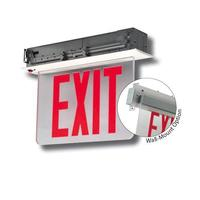Reply to the question below using a single word or brief phrase:
Is the exit sign suitable for residential use?

No